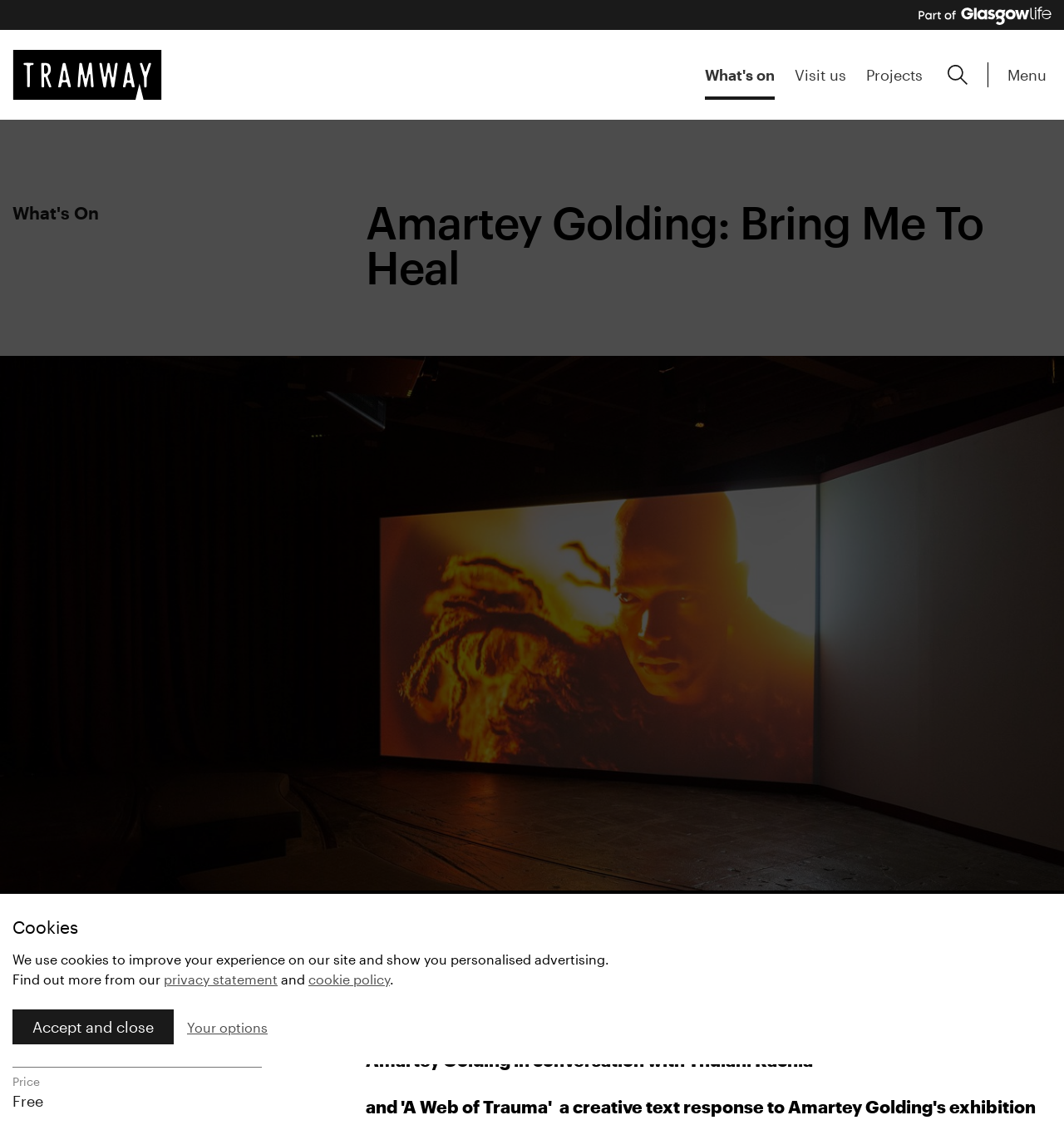Identify and provide the title of the webpage.

Amartey Golding: Bring Me To Heal